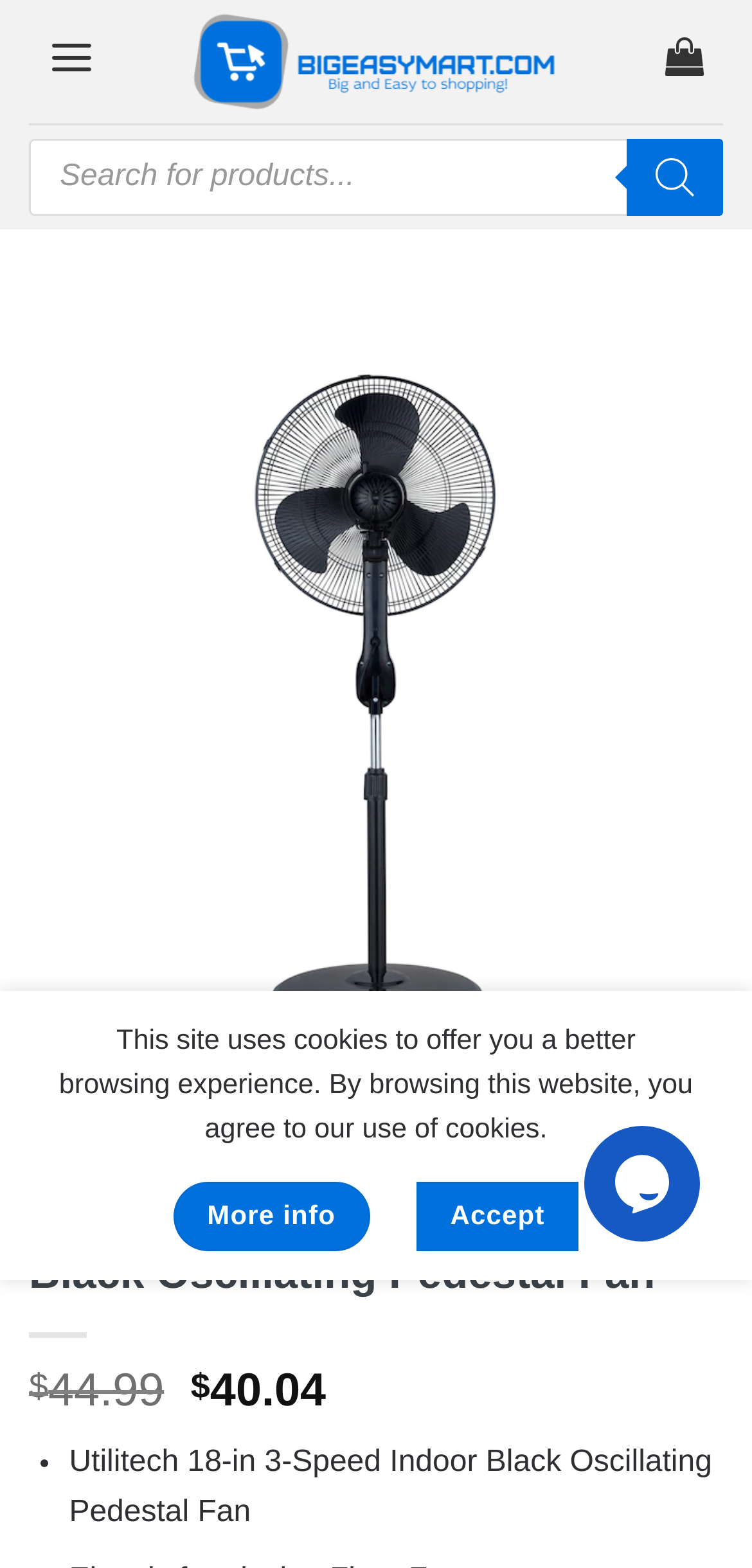Please determine the bounding box coordinates of the element's region to click in order to carry out the following instruction: "Click next page". The coordinates should be four float numbers between 0 and 1, i.e., [left, top, right, bottom].

[0.833, 0.392, 0.925, 0.491]